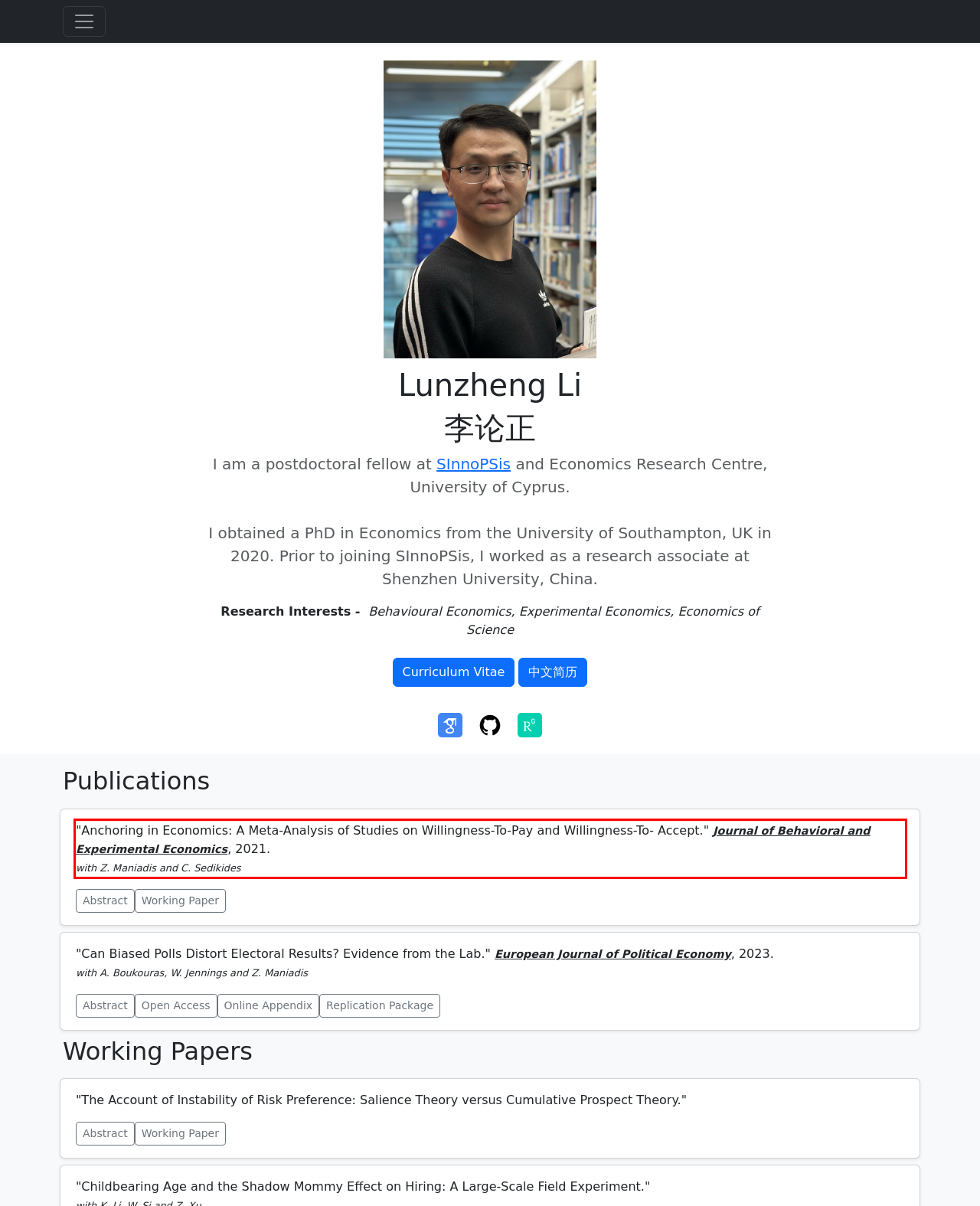In the given screenshot, locate the red bounding box and extract the text content from within it.

"Anchoring in Economics: A Meta-Analysis of Studies on Willingness-To-Pay and Willingness-To- Accept." Journal of Behavioral and Experimental Economics, 2021. with Z. Maniadis and C. Sedikides